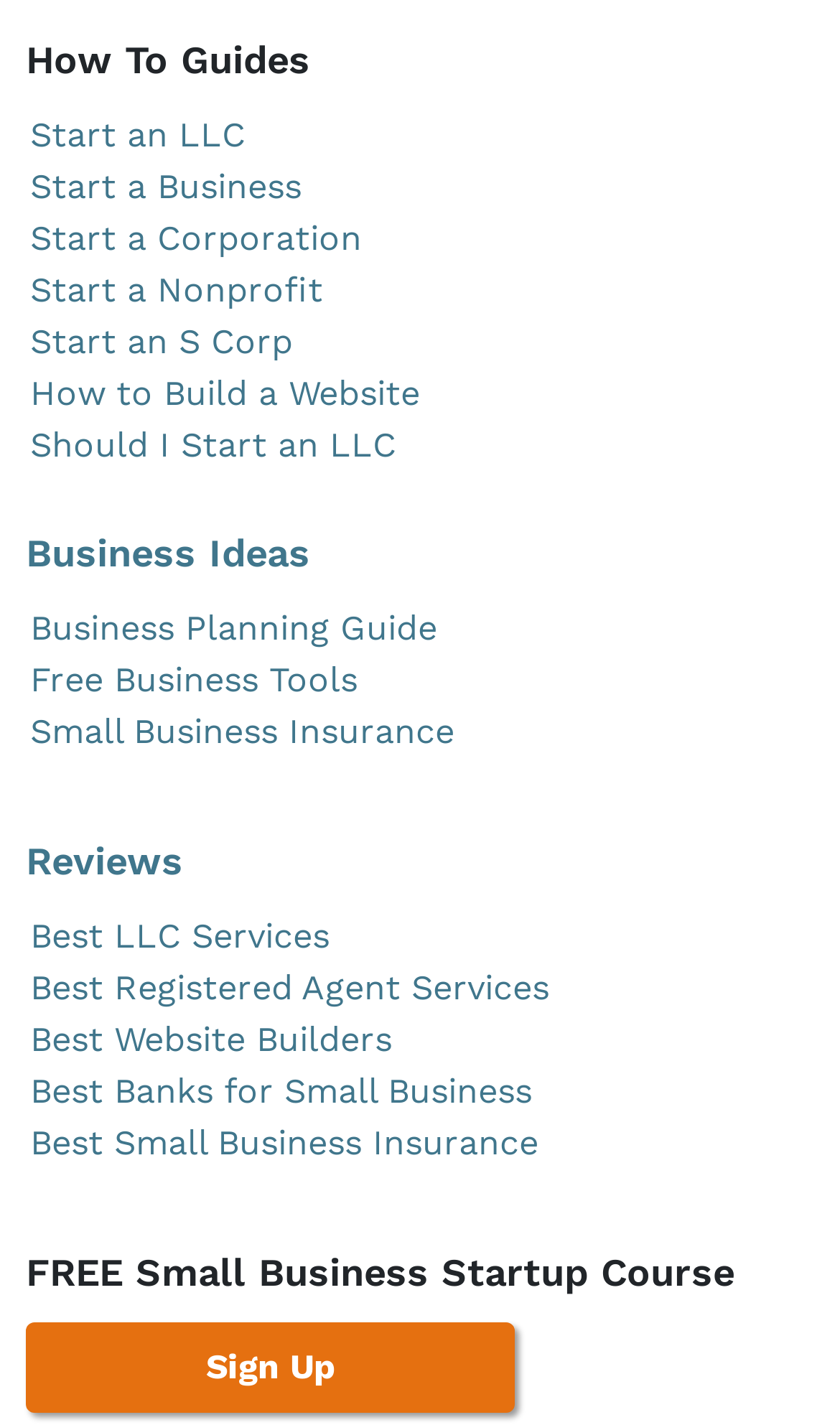Please give a short response to the question using one word or a phrase:
How many review links are there on the webpage?

4